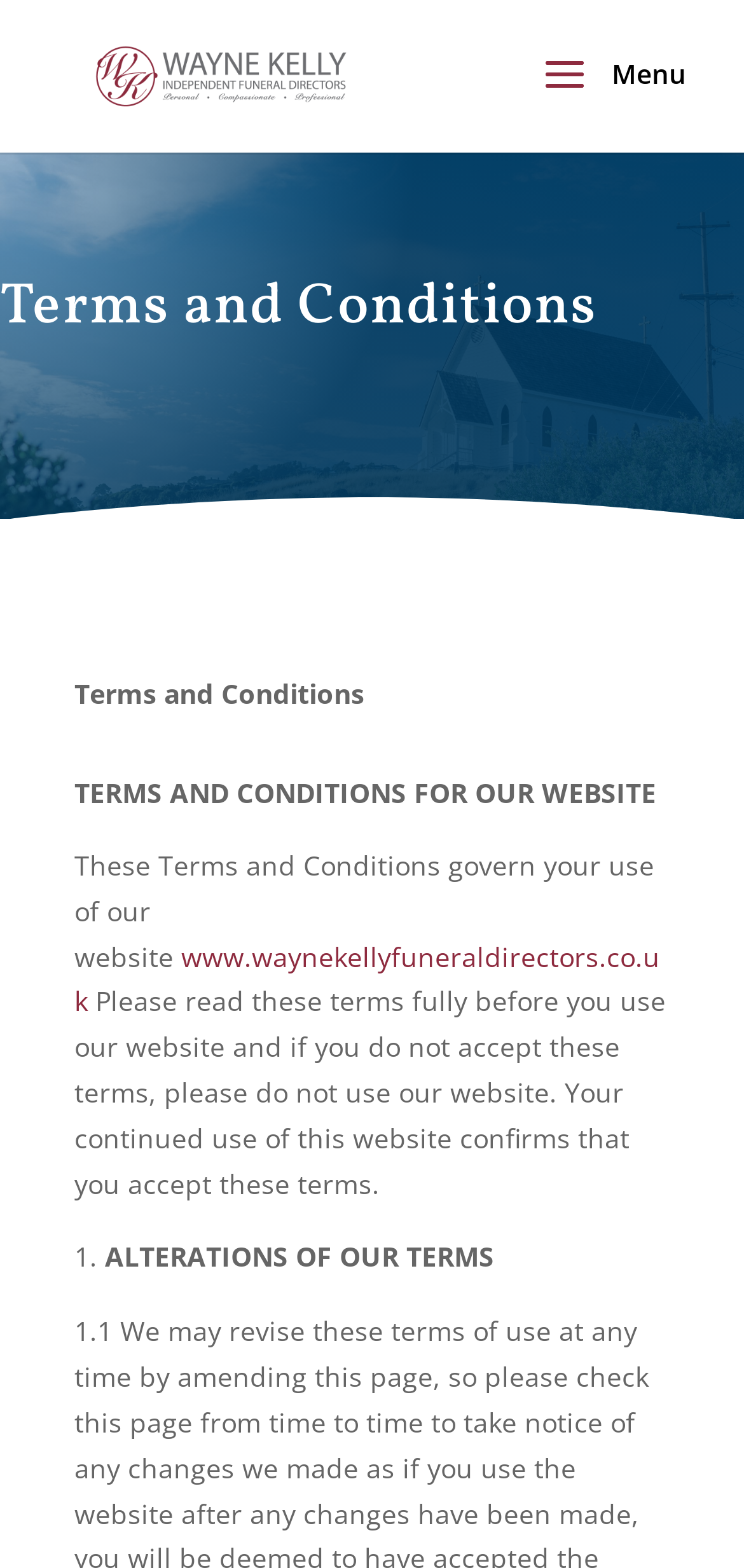Using the description: "alt="Wayne Kelly Independent Funeral Directors"", determine the UI element's bounding box coordinates. Ensure the coordinates are in the format of four float numbers between 0 and 1, i.e., [left, top, right, bottom].

[0.11, 0.035, 0.489, 0.058]